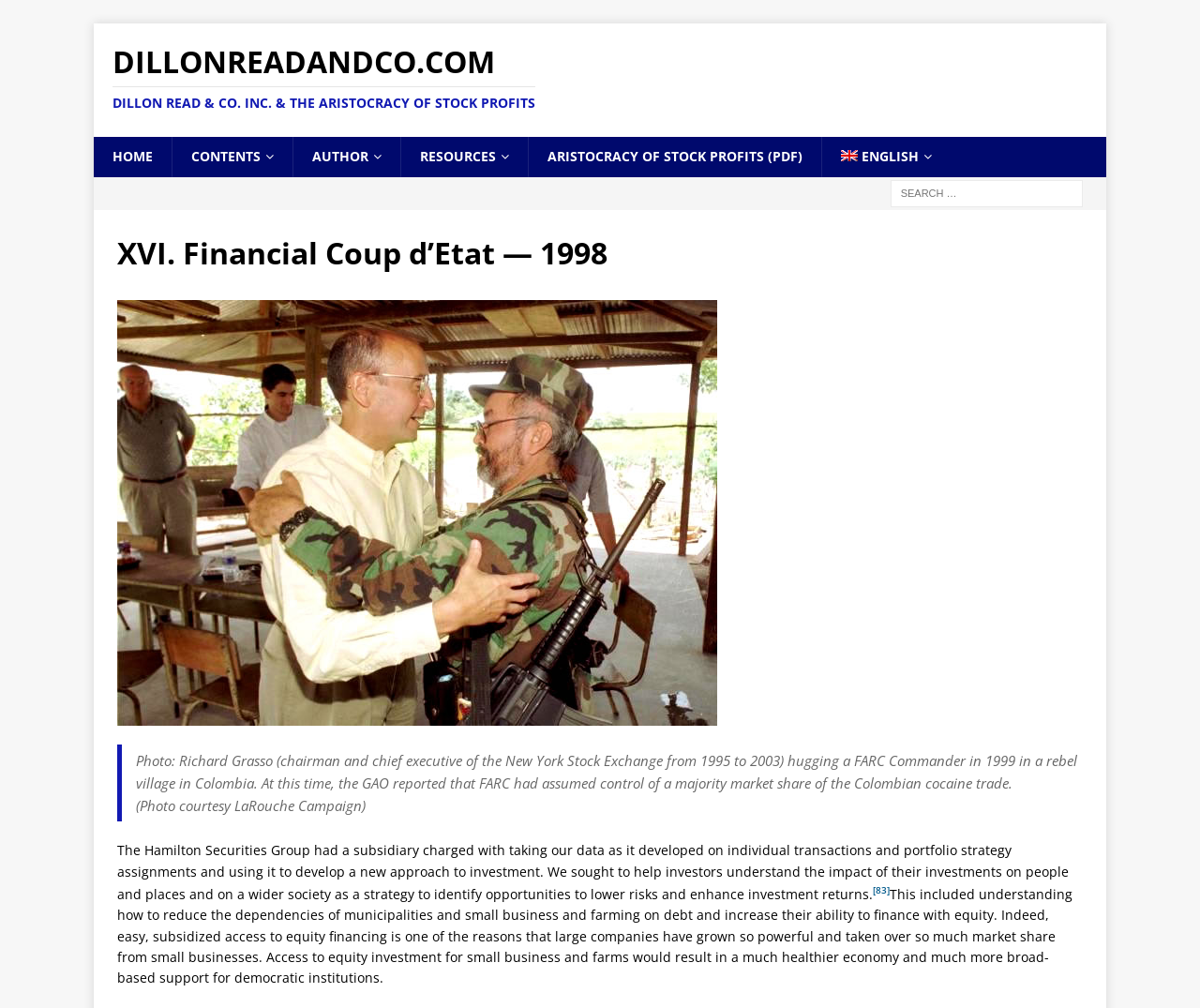Locate the bounding box of the user interface element based on this description: "Author".

[0.244, 0.136, 0.334, 0.176]